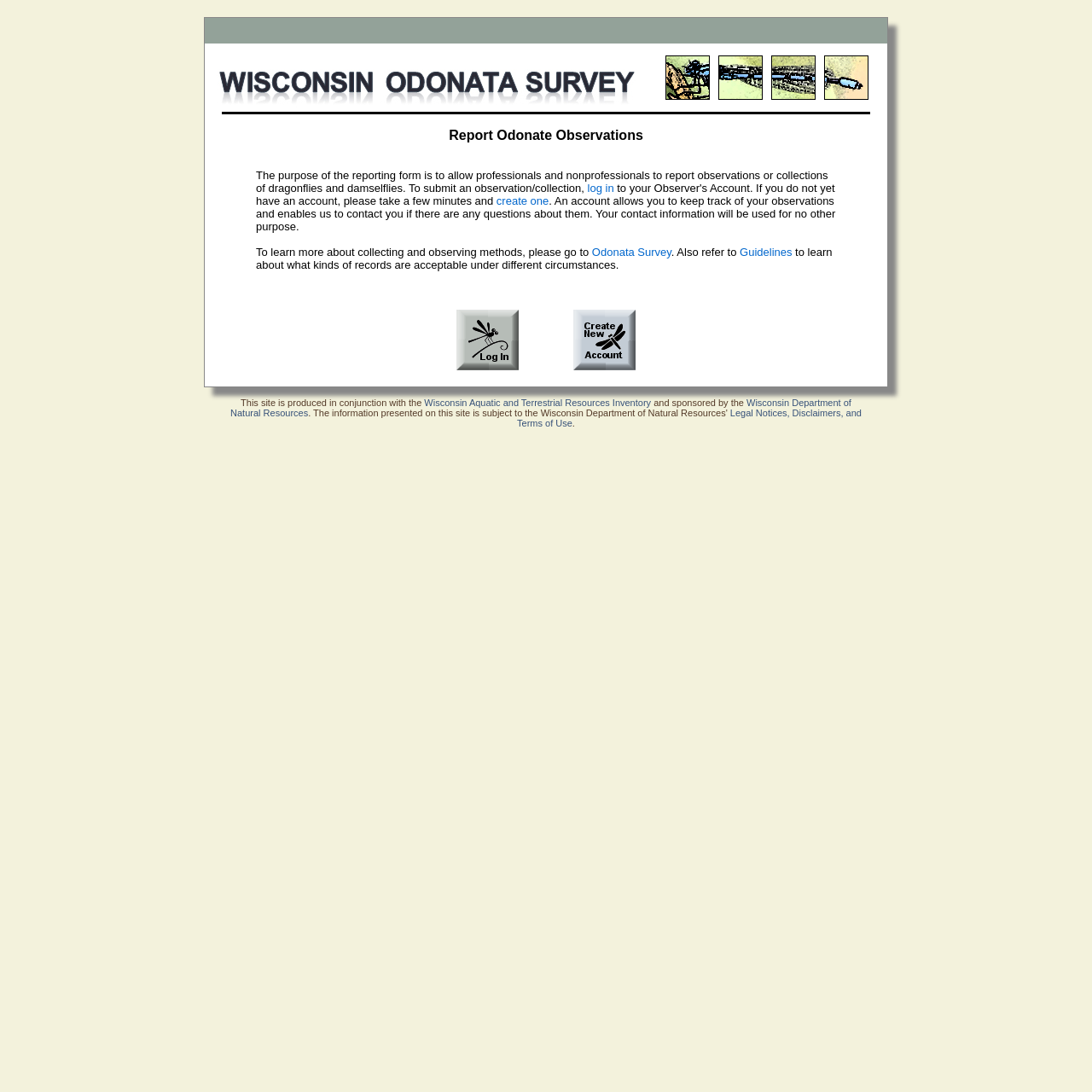Provide a thorough description of the webpage's content and layout.

The webpage is titled "Search Odonate Sightings" and appears to be a platform for reporting and learning about dragonfly and damselfly observations. At the top left, there is a link to the "Wisconsin Odonata Survey" accompanied by an image. 

Below this, there are five small images aligned horizontally, possibly representing icons or logos. 

The main content of the page is divided into sections. The first section has a heading "Report Odonate Observations" and provides a brief description of the purpose of the reporting form. This is followed by a paragraph of text explaining the benefits of creating an account to report observations. There are two links, "log in" and "create one", allowing users to manage their accounts.

The next section provides information on collecting and observing methods, with links to "Odonata Survey" and "Guidelines" for further learning. 

Below this, there are two links with accompanying images, possibly representing buttons or icons. 

The bottom section of the page contains a statement about the site's production and sponsorship, with links to the "Wisconsin Aquatic and Terrestrial Resources Inventory" and the "Wisconsin Department of Natural Resources". There is also a link to "Legal Notices, Disclaimers, and Terms of Use" and a period at the end of the section.